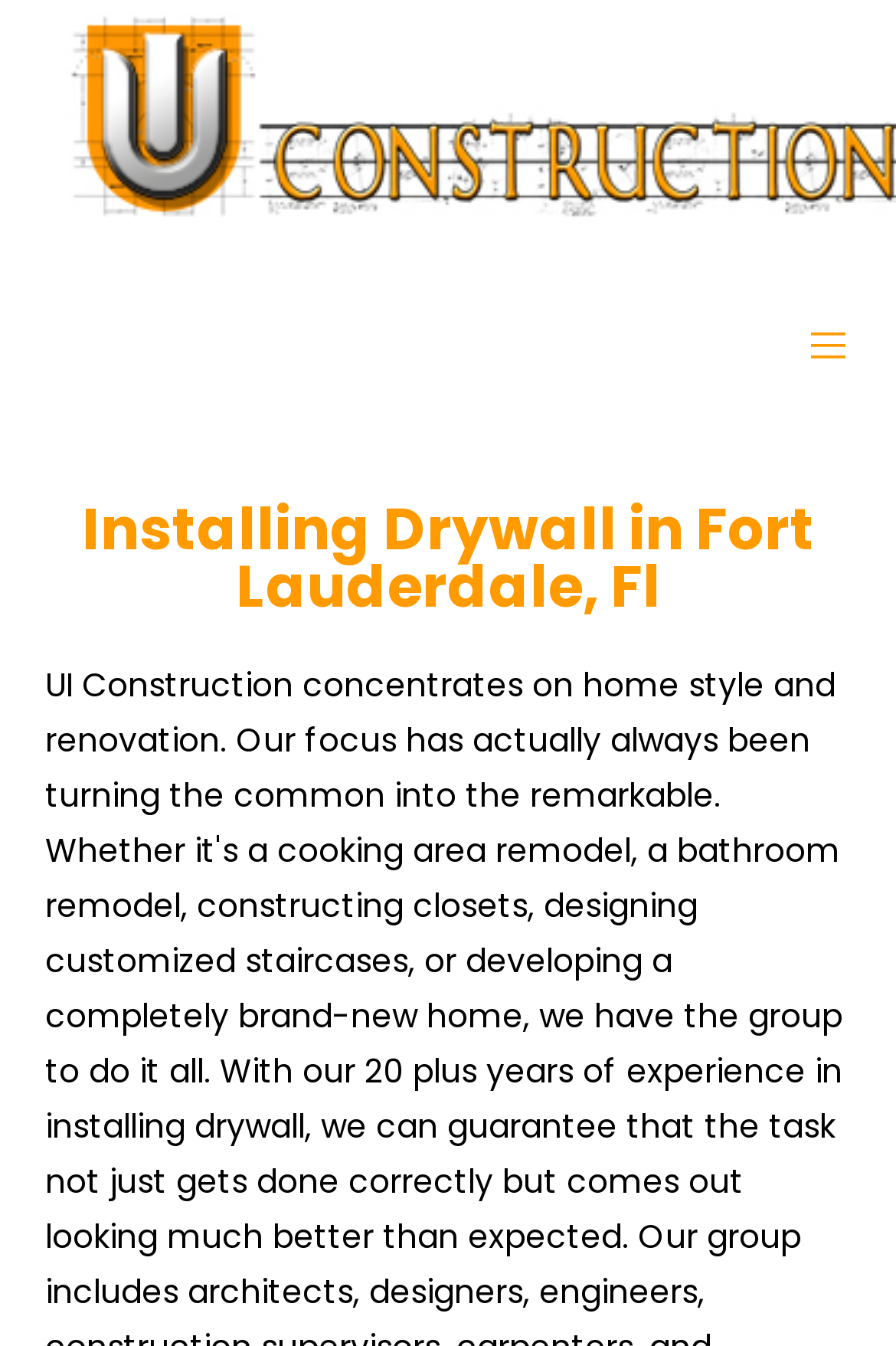Determine the main heading text of the webpage.

Installing Drywall in Fort Lauderdale, Fl